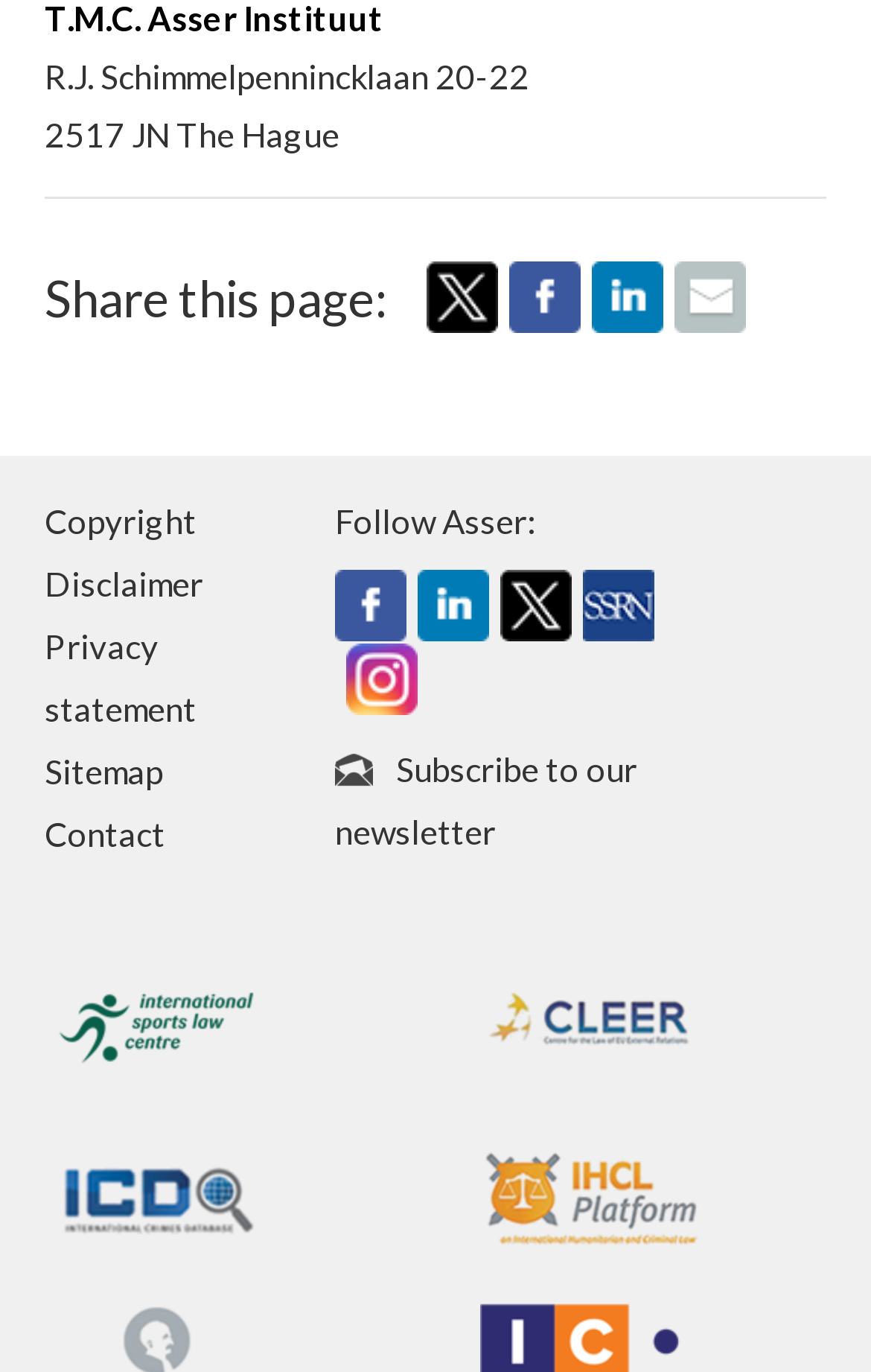Select the bounding box coordinates of the element I need to click to carry out the following instruction: "Share this page on Twitter".

[0.49, 0.217, 0.572, 0.247]